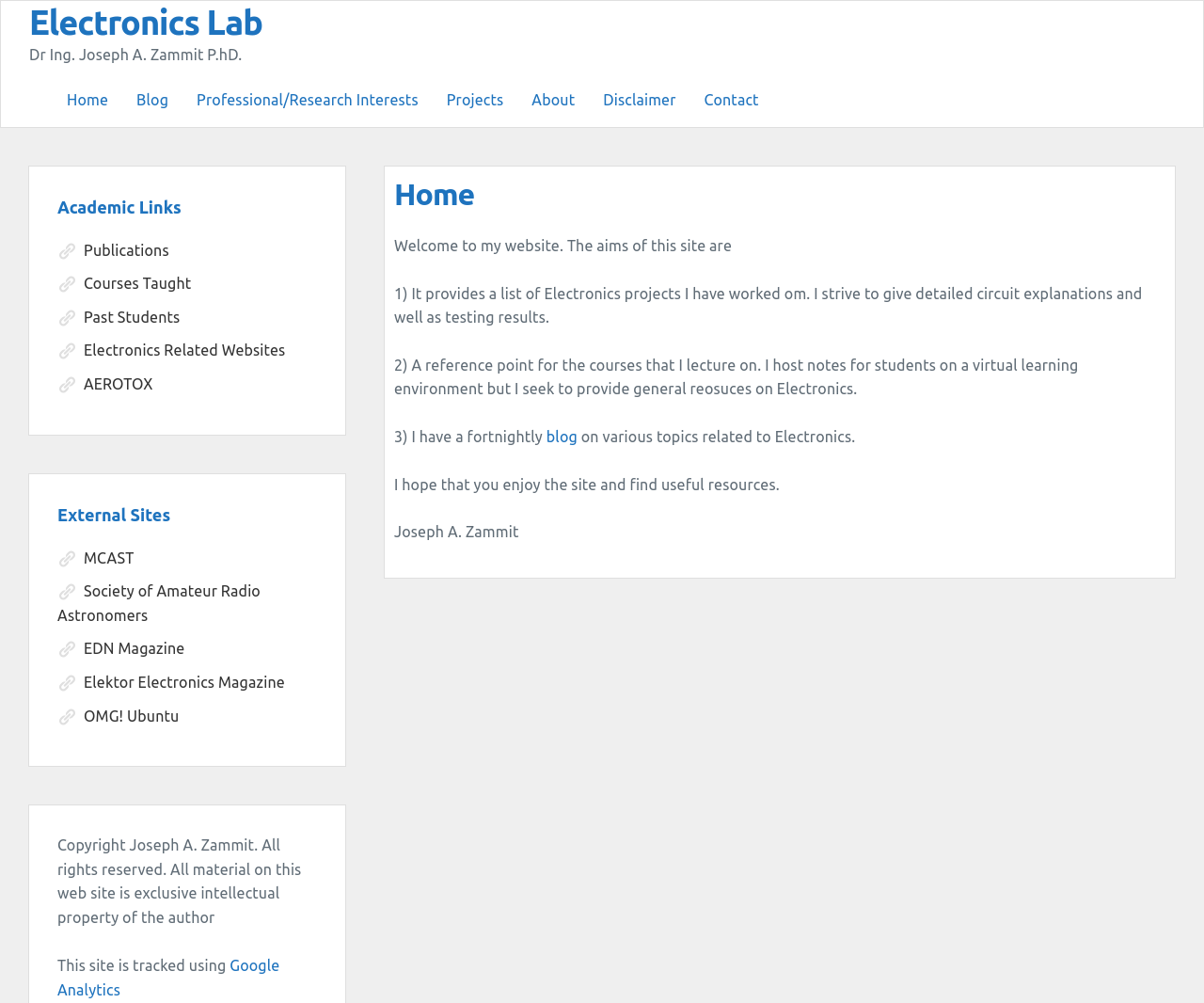Using the elements shown in the image, answer the question comprehensively: What is the name of the magazine mentioned on the webpage?

I found the name of the magazine by looking at the list of external links on the webpage, which includes a link to 'EDN Magazine'.